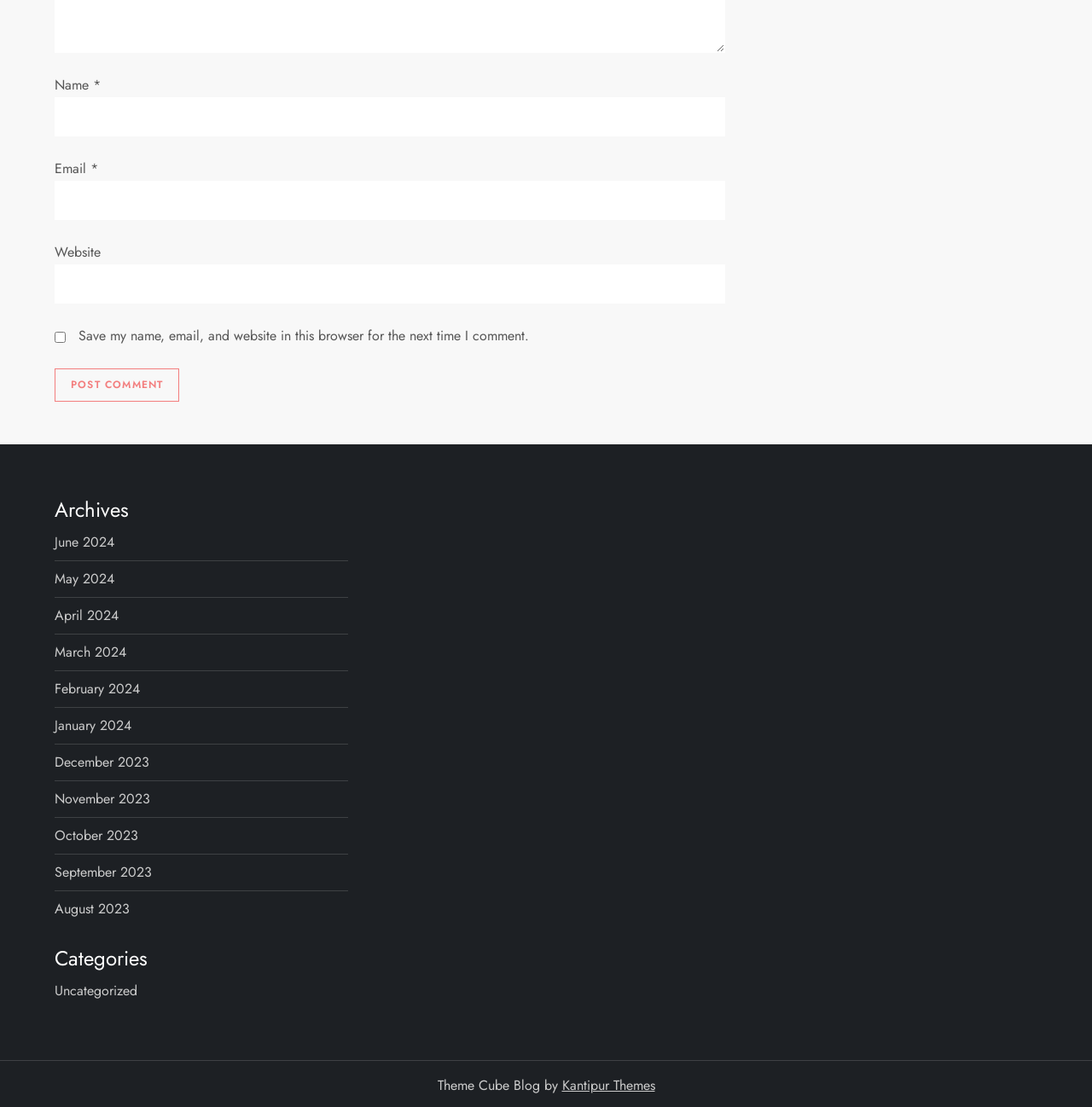What is the theme of the blog?
Answer the question with just one word or phrase using the image.

Cube